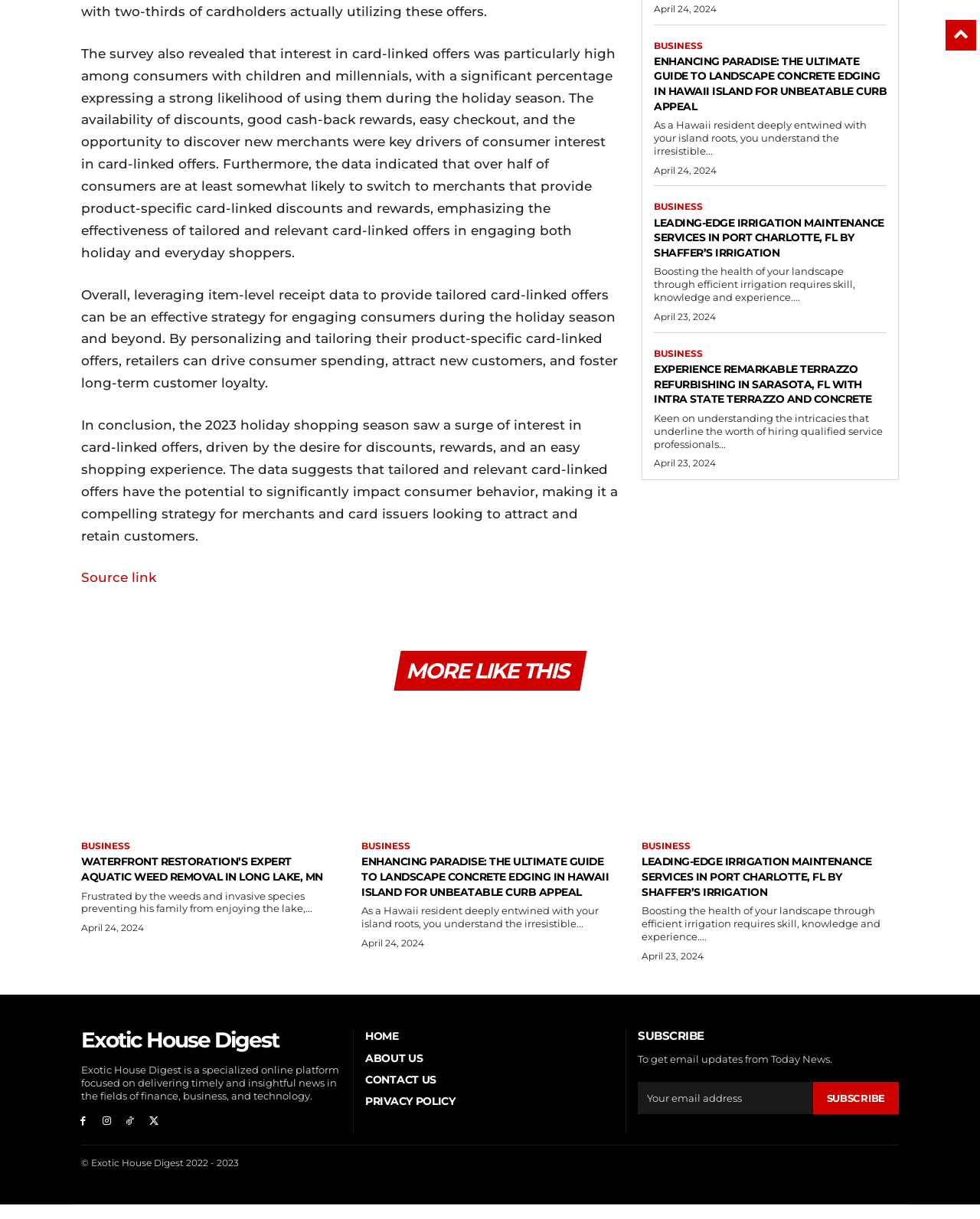Provide a brief response to the question below using a single word or phrase: 
What is the date of the article 'Enhancing Paradise: The Ultimate Guide to Landscape Concrete Edging in Hawaii Island for Unbeatable Curb Appeal'?

April 24, 2024